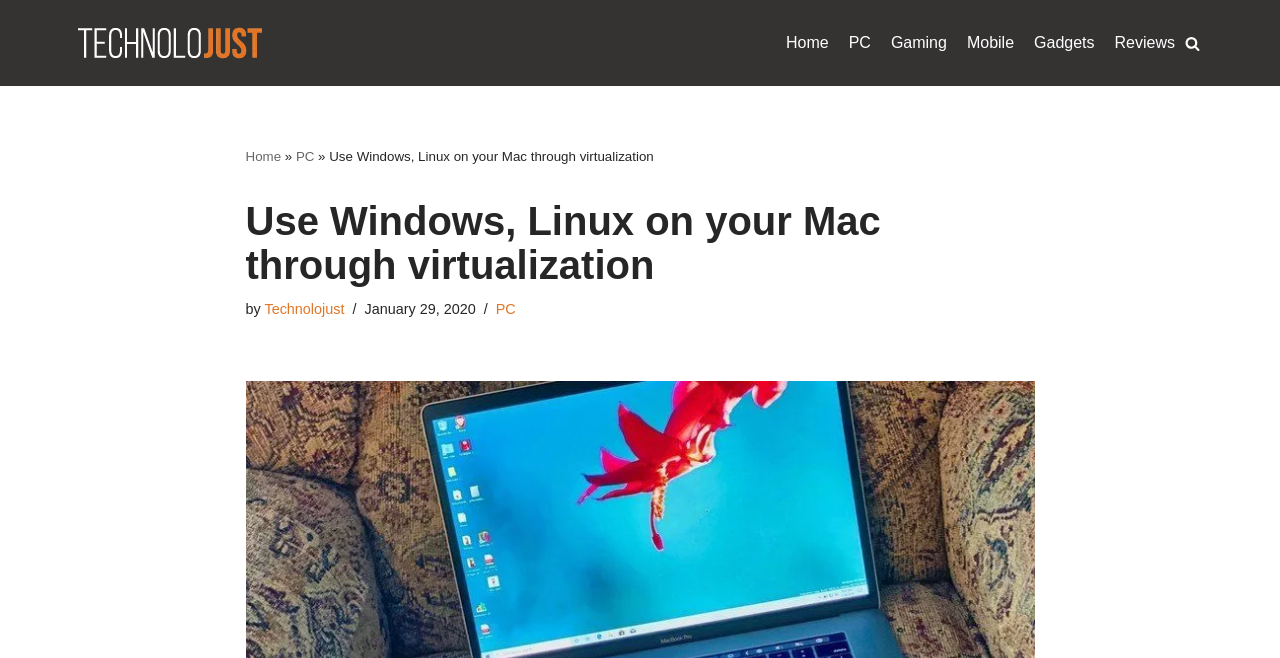Provide an in-depth caption for the webpage.

This webpage is about using virtual machines on a Mac, specifically running Windows or Linux. At the top left, there is a "Skip to content" link, followed by a logo image. To the right of the logo, there is a primary navigation menu with links to "Home", "PC", "Gaming", "Mobile", "Gadgets", and "Reviews". 

On the top right, there is a search button with a magnifying glass icon. Below the navigation menu, there is a heading that reads "Use Windows, Linux on your Mac through virtualization" and a subheading that mentions the author "Technolojust" and the date "January 29, 2020". 

The main content of the webpage is likely below this heading, but the exact details are not provided in the accessibility tree. There are also some links to "Home" and "PC" scattered throughout the page, but their exact context is unclear.